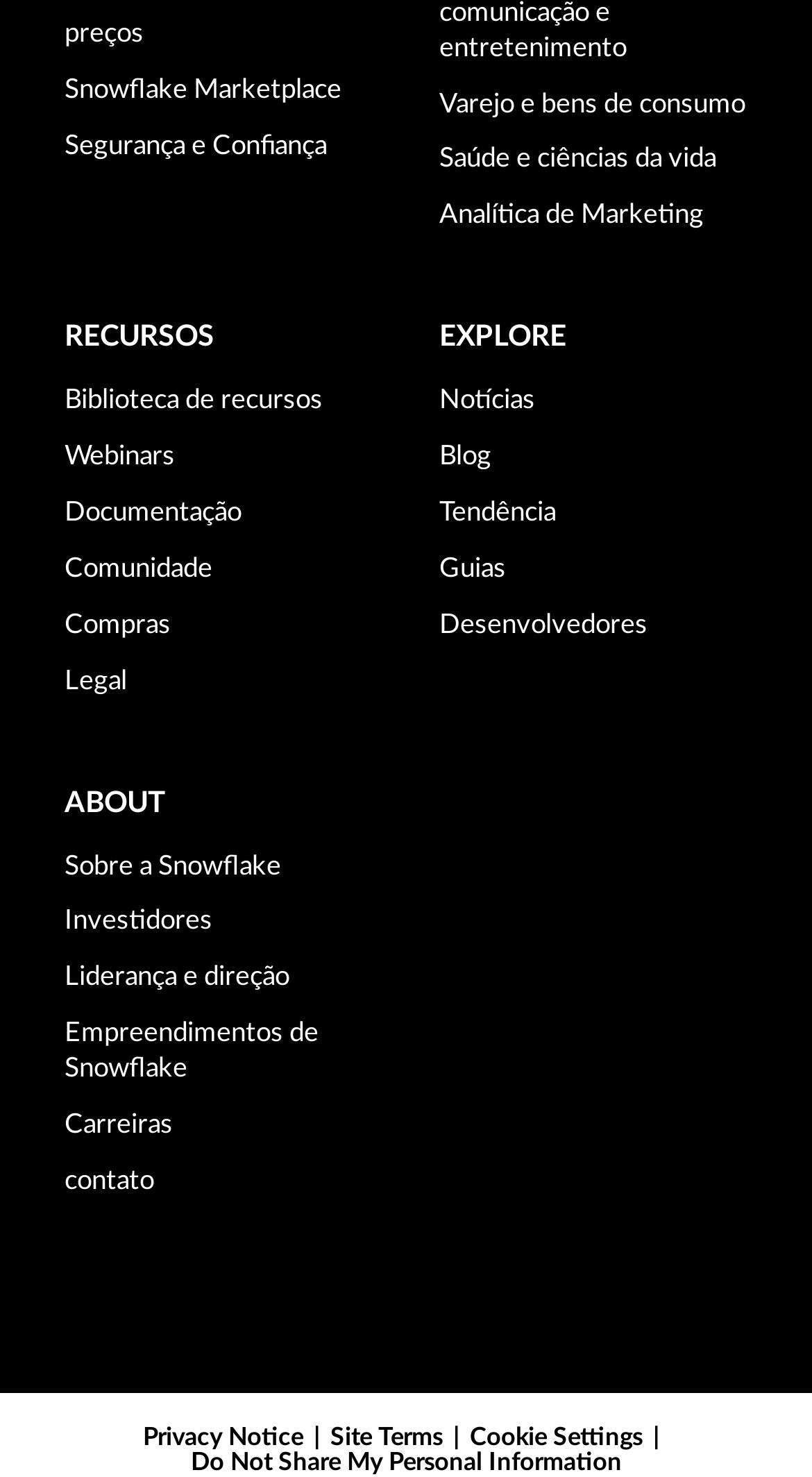Please give a concise answer to this question using a single word or phrase: 
What is the name of the marketplace?

Snowflake Marketplace